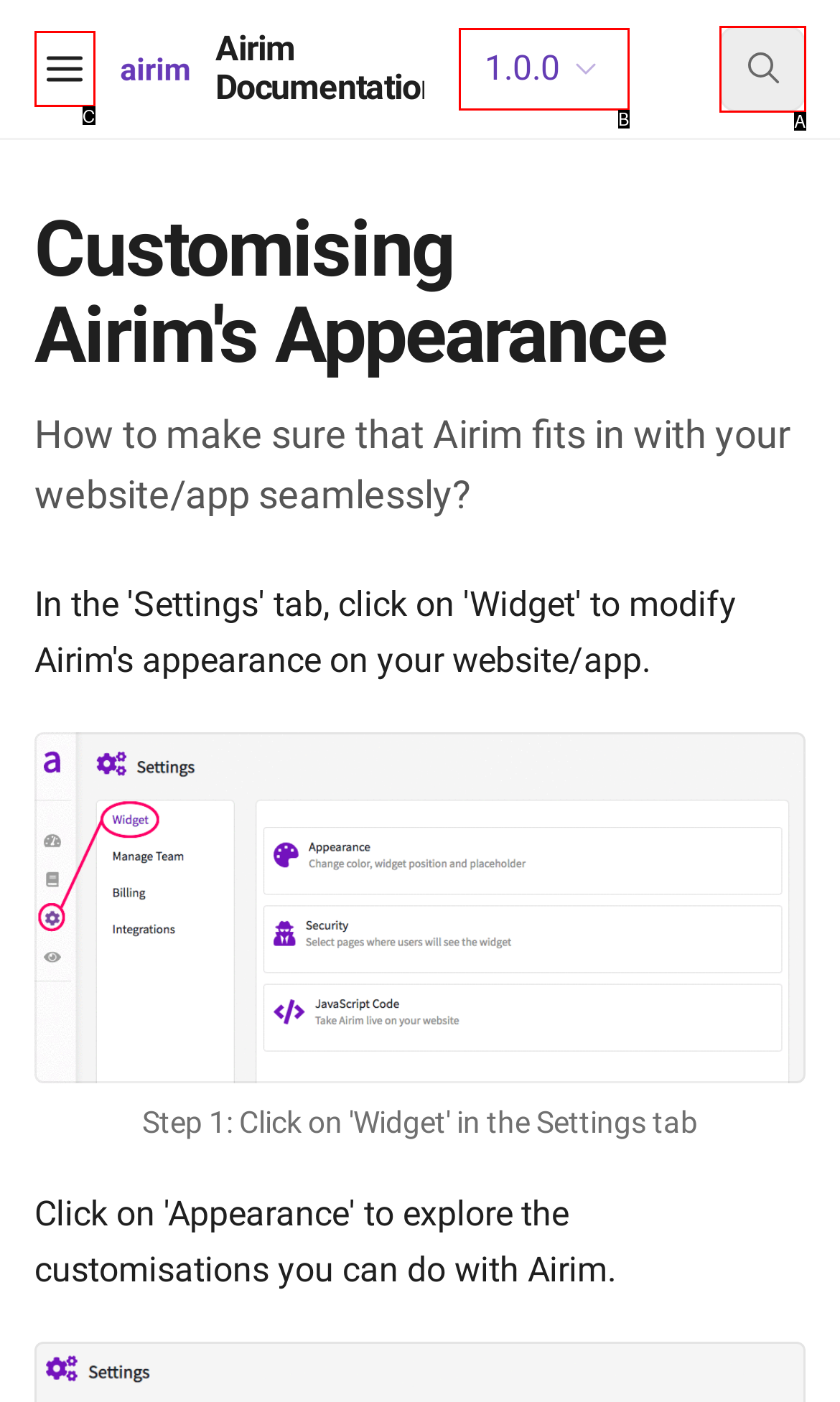Based on the description: 1.0.0, find the HTML element that matches it. Provide your answer as the letter of the chosen option.

B